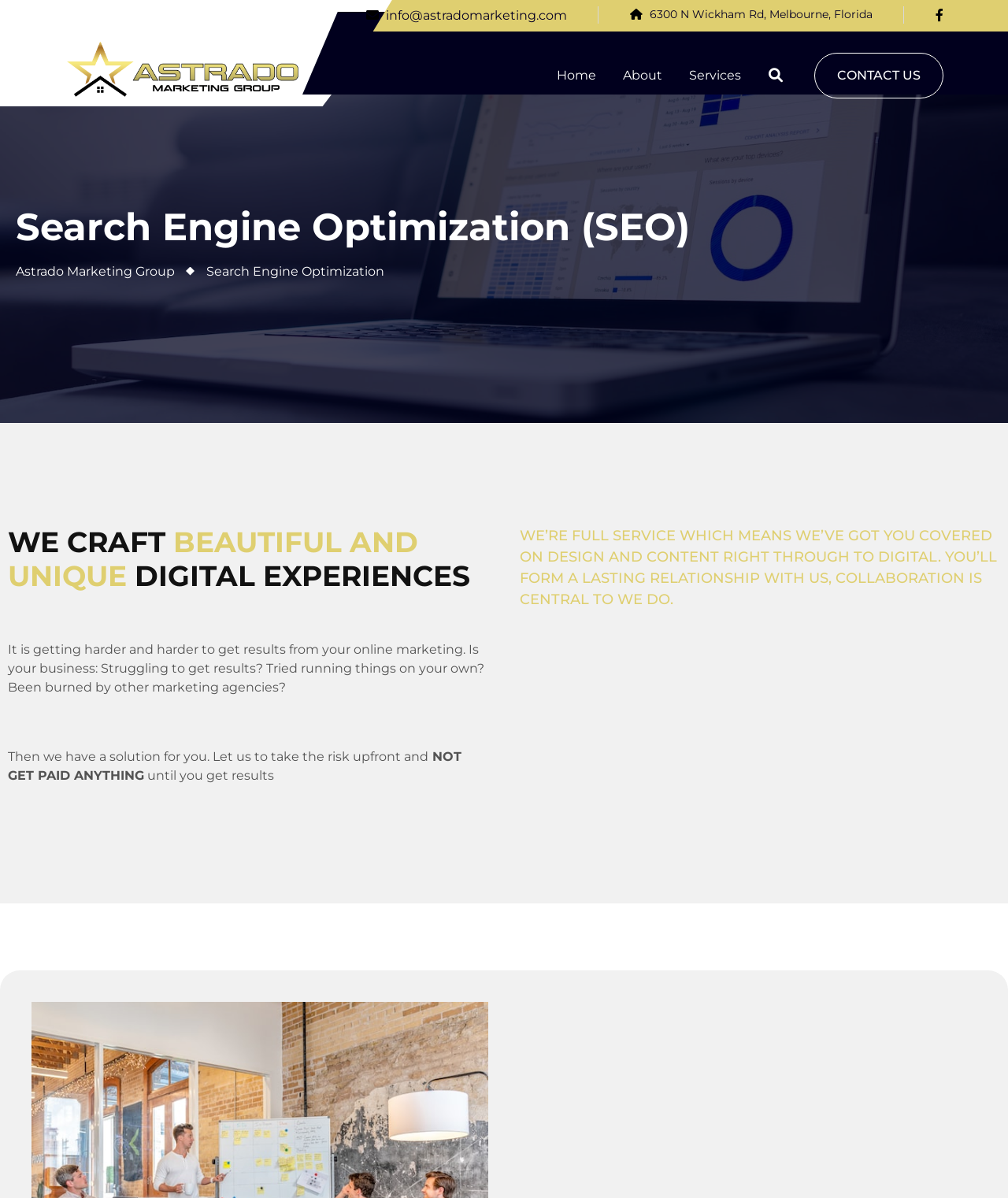Pinpoint the bounding box coordinates of the element to be clicked to execute the instruction: "Send an email".

[0.383, 0.007, 0.562, 0.019]